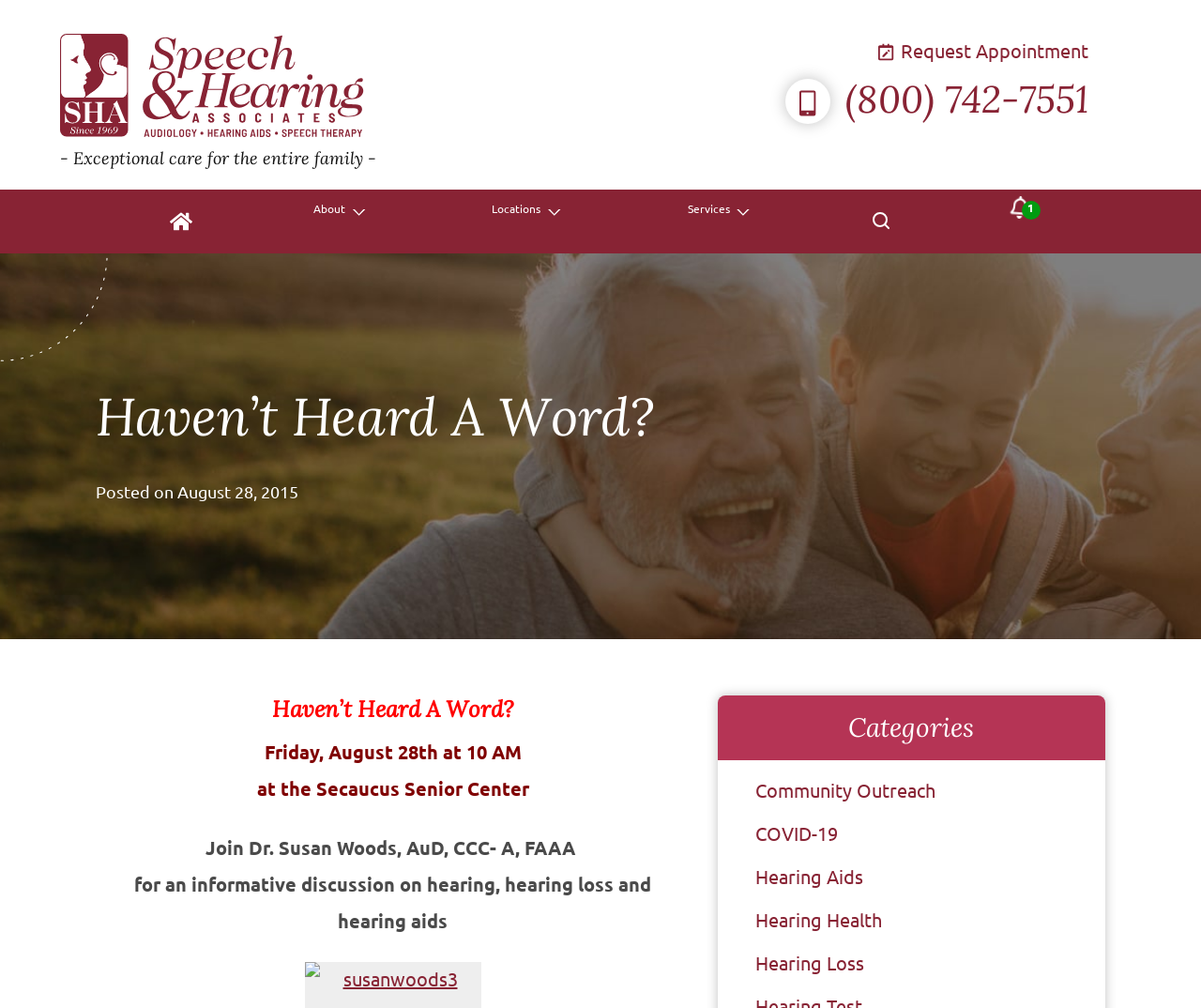Please provide the main heading of the webpage content.

Haven’t Heard A Word?